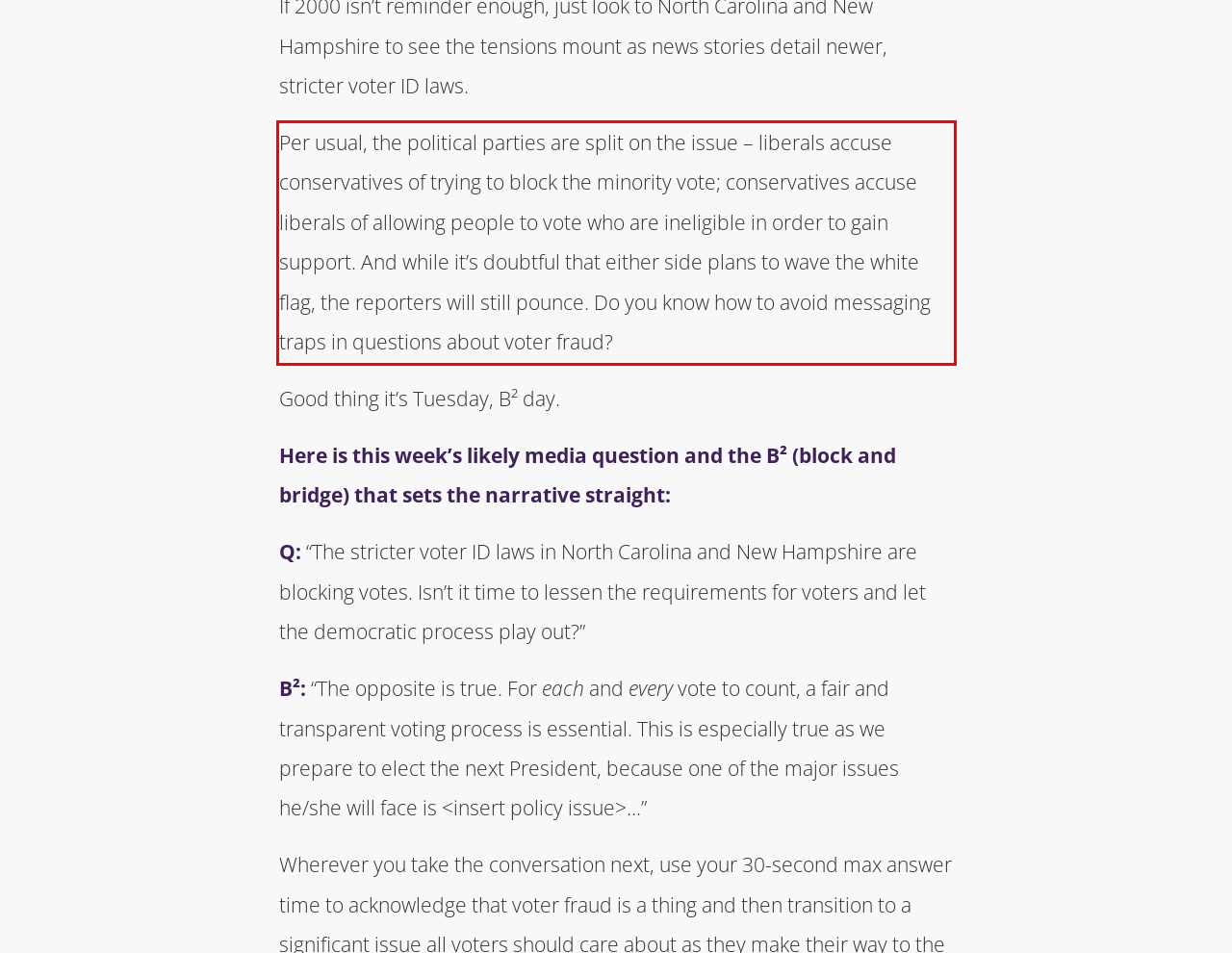Please examine the webpage screenshot containing a red bounding box and use OCR to recognize and output the text inside the red bounding box.

Per usual, the political parties are split on the issue – liberals accuse conservatives of trying to block the minority vote; conservatives accuse liberals of allowing people to vote who are ineligible in order to gain support. And while it’s doubtful that either side plans to wave the white flag, the reporters will still pounce. Do you know how to avoid messaging traps in questions about voter fraud?